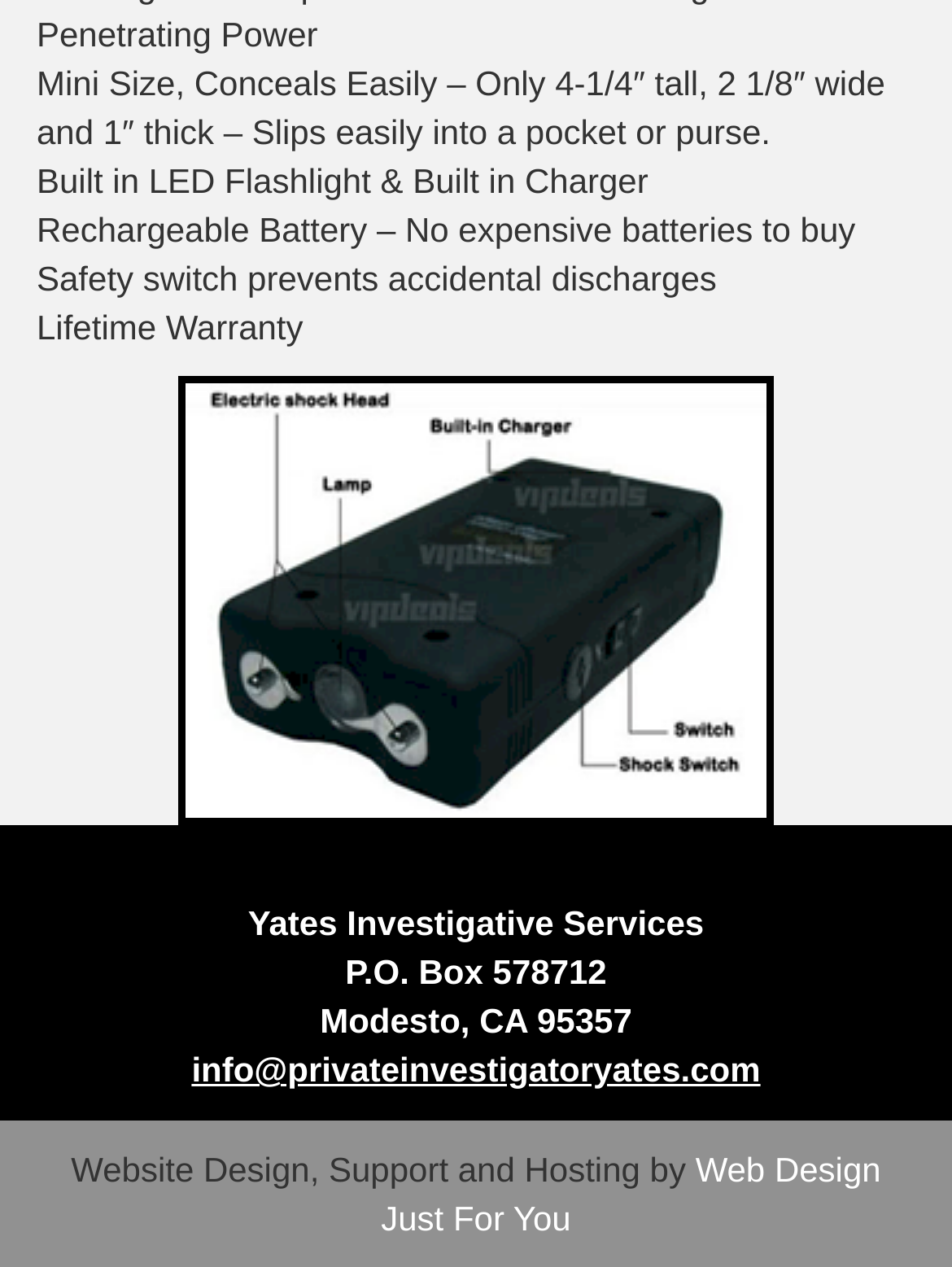What is the address of the company?
Please give a well-detailed answer to the question.

The address of the company is mentioned in the static text elements, which state that it is 'P.O. Box 578712' and 'Modesto, CA 95357', located near the bottom of the page.